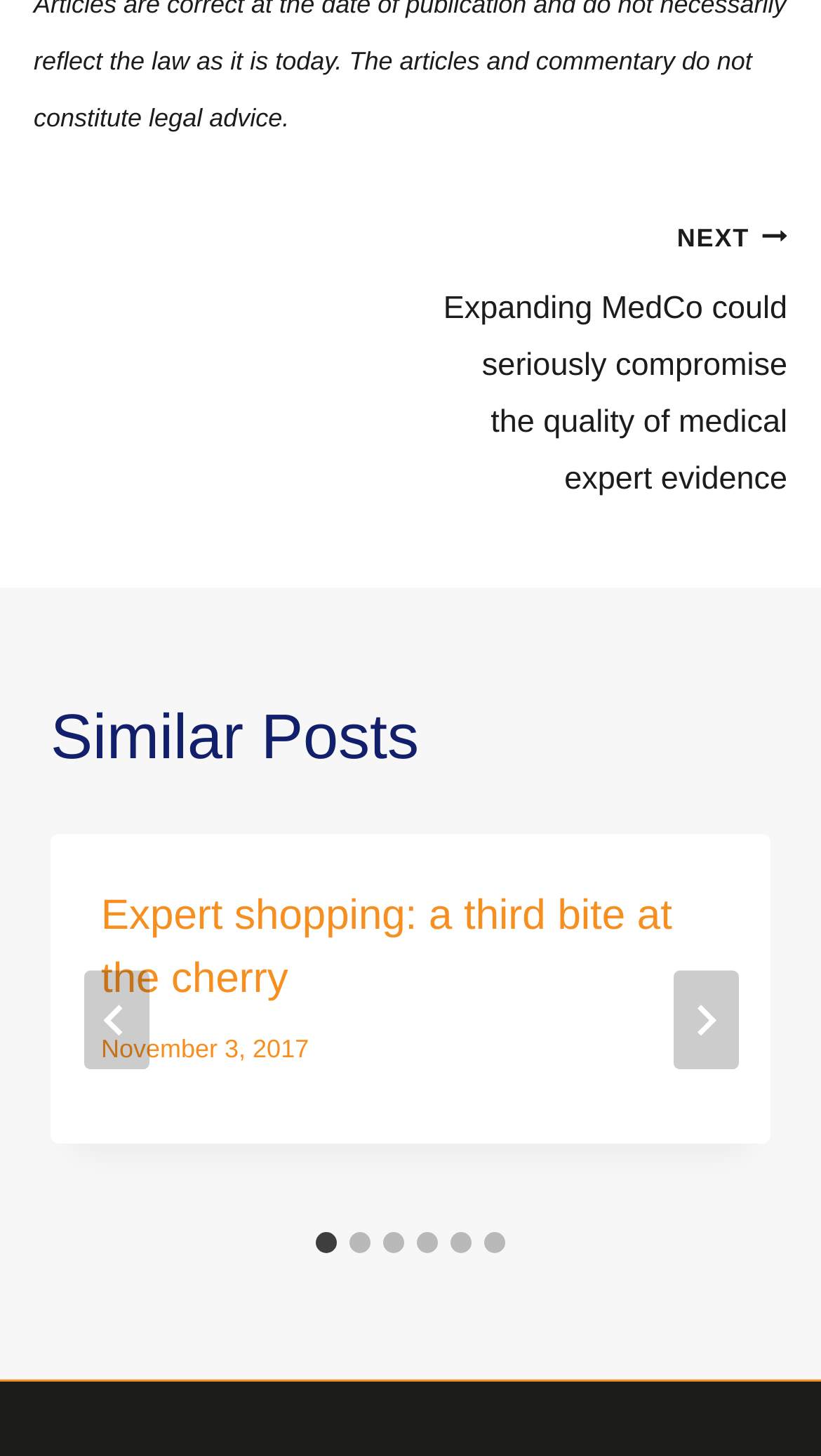Please identify the bounding box coordinates for the region that you need to click to follow this instruction: "Click NEXT to read the next post".

[0.5, 0.142, 0.959, 0.349]